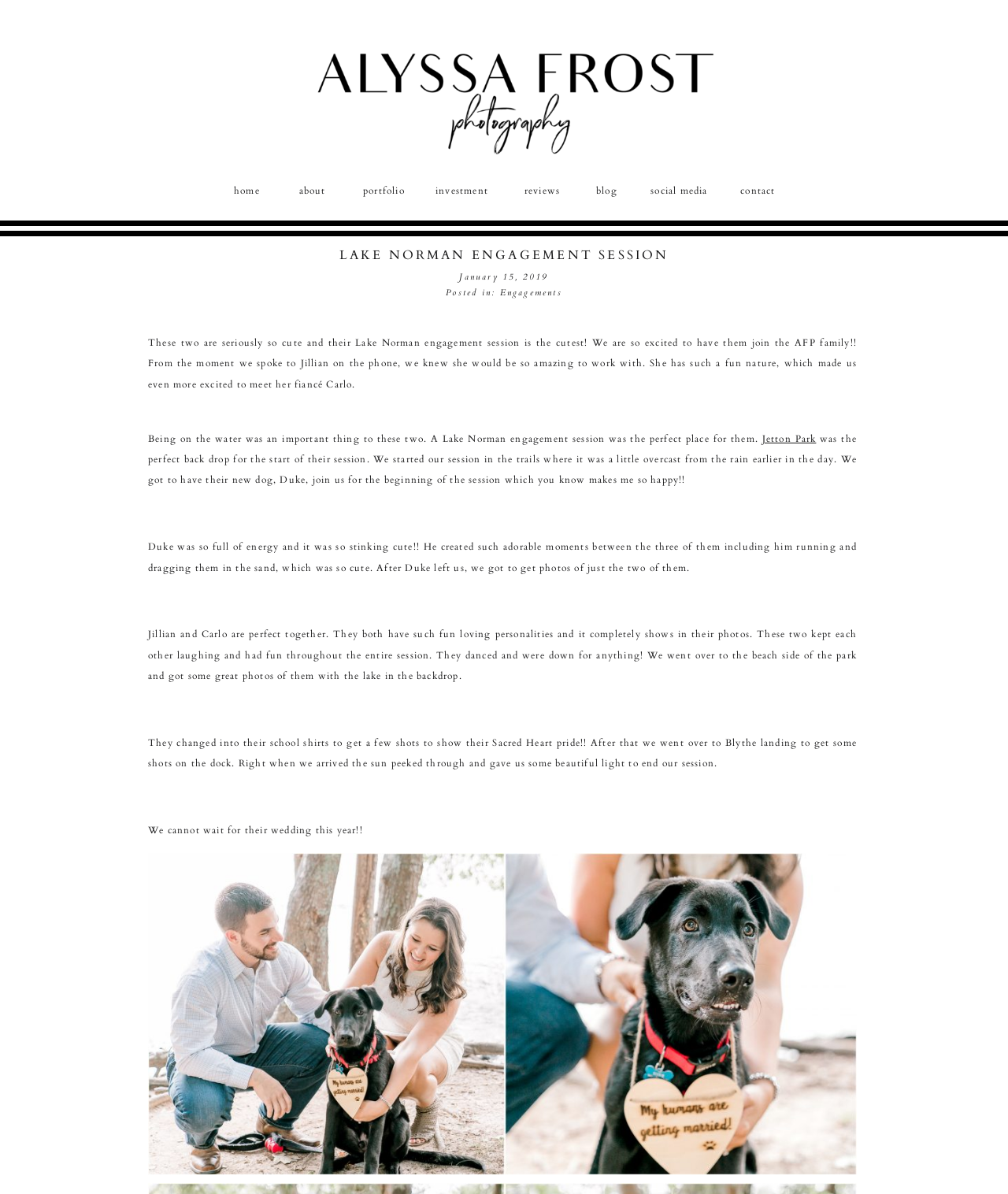Provide a brief response to the question below using a single word or phrase: 
What is the location of the engagement session?

Lake Norman